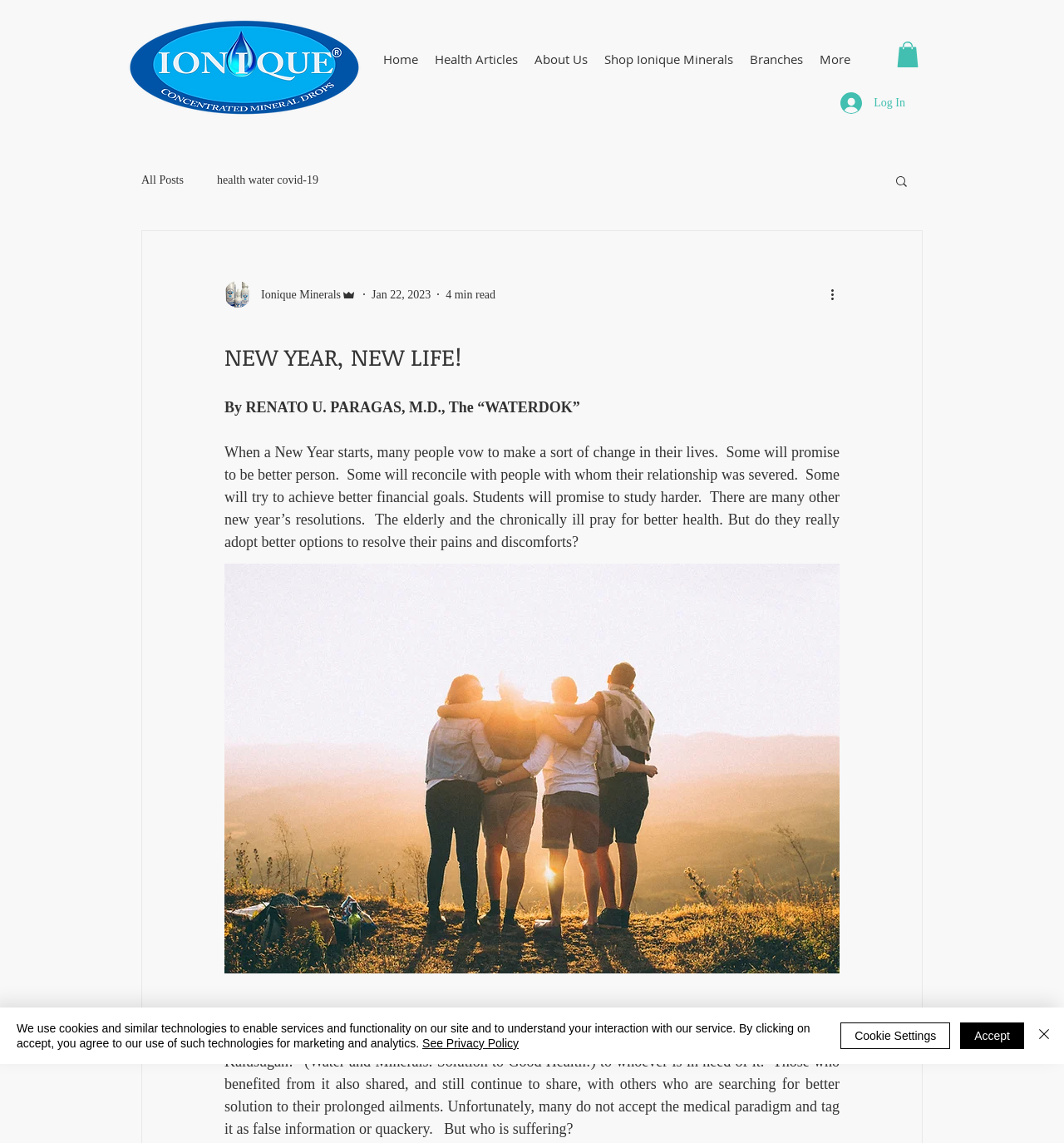What is the purpose of the button with the image of a person?
Identify the answer in the screenshot and reply with a single word or phrase.

Writer's picture